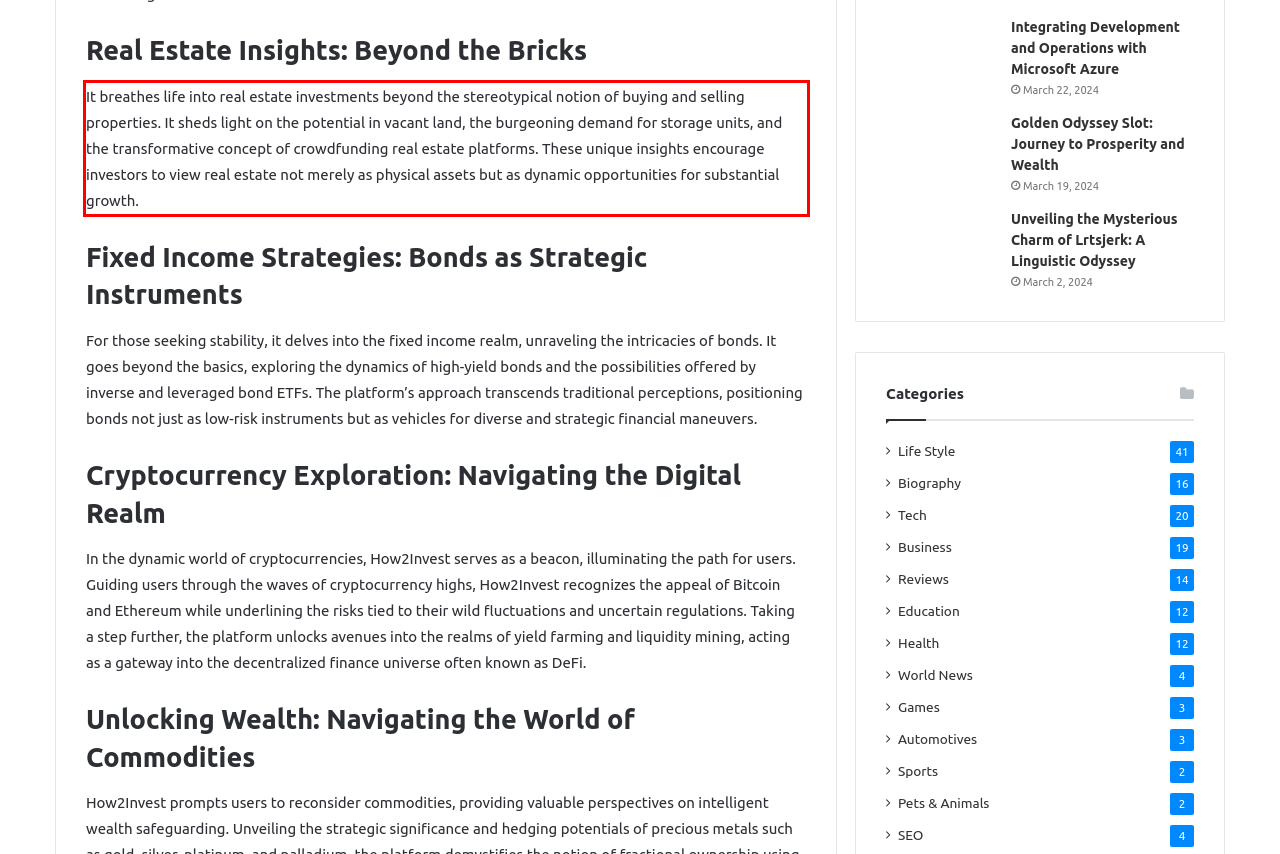You are provided with a screenshot of a webpage that includes a UI element enclosed in a red rectangle. Extract the text content inside this red rectangle.

It breathes life into real estate investments beyond the stereotypical notion of buying and selling properties. It sheds light on the potential in vacant land, the burgeoning demand for storage units, and the transformative concept of crowdfunding real estate platforms. These unique insights encourage investors to view real estate not merely as physical assets but as dynamic opportunities for substantial growth.